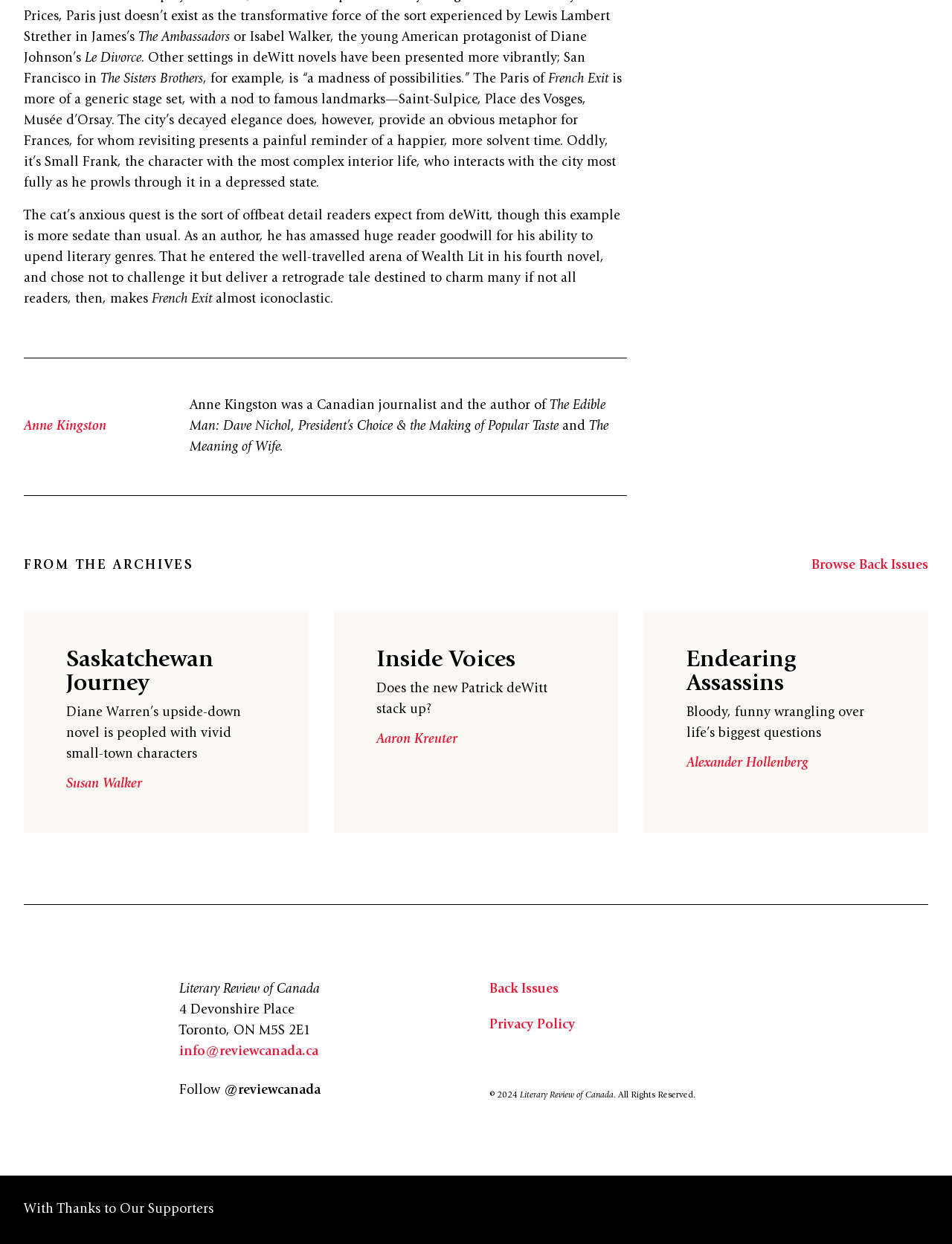What is the address of the Literary Review of Canada?
Using the information from the image, give a concise answer in one word or a short phrase.

4 Devonshire Place, Toronto, ON M5S 2E1